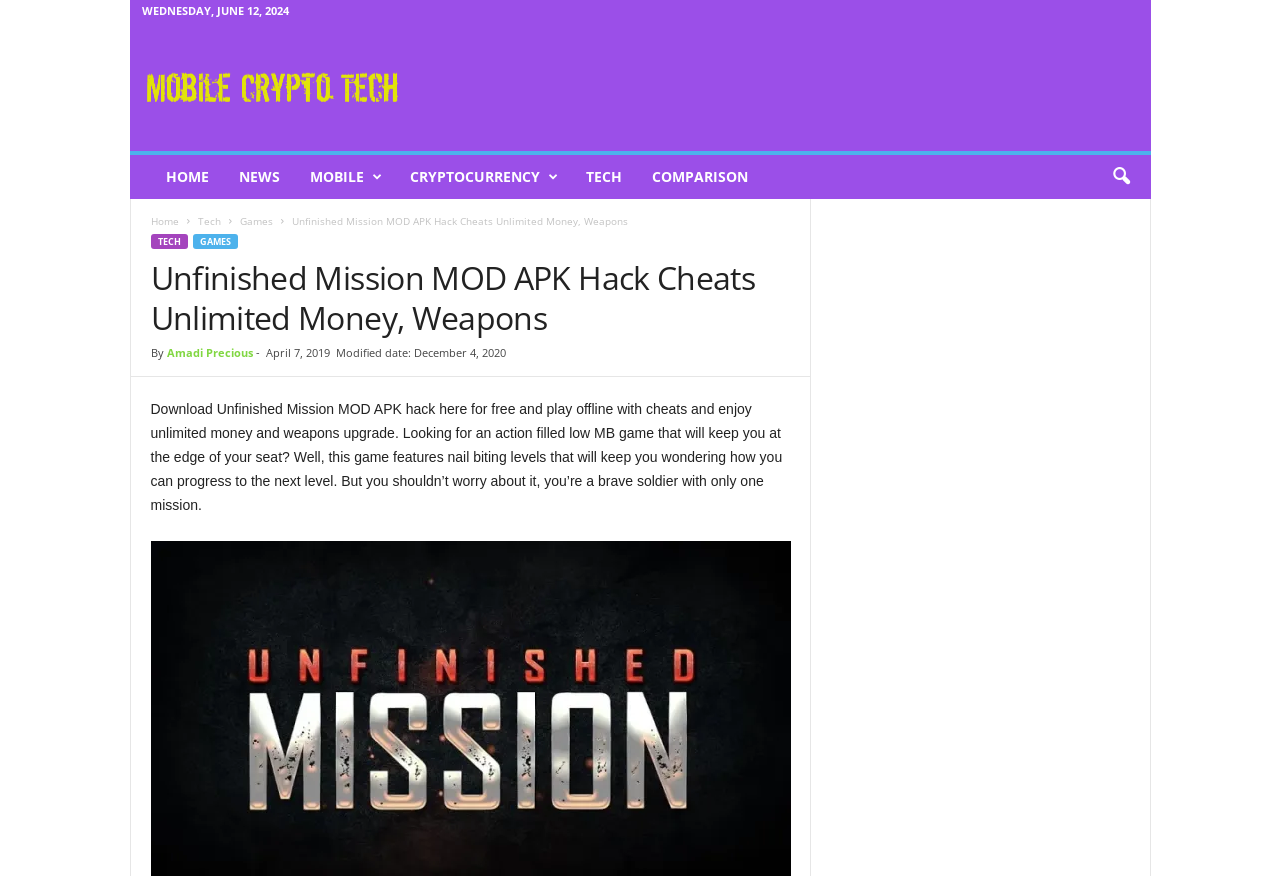Provide the bounding box coordinates of the area you need to click to execute the following instruction: "Click the 'Search' button".

None